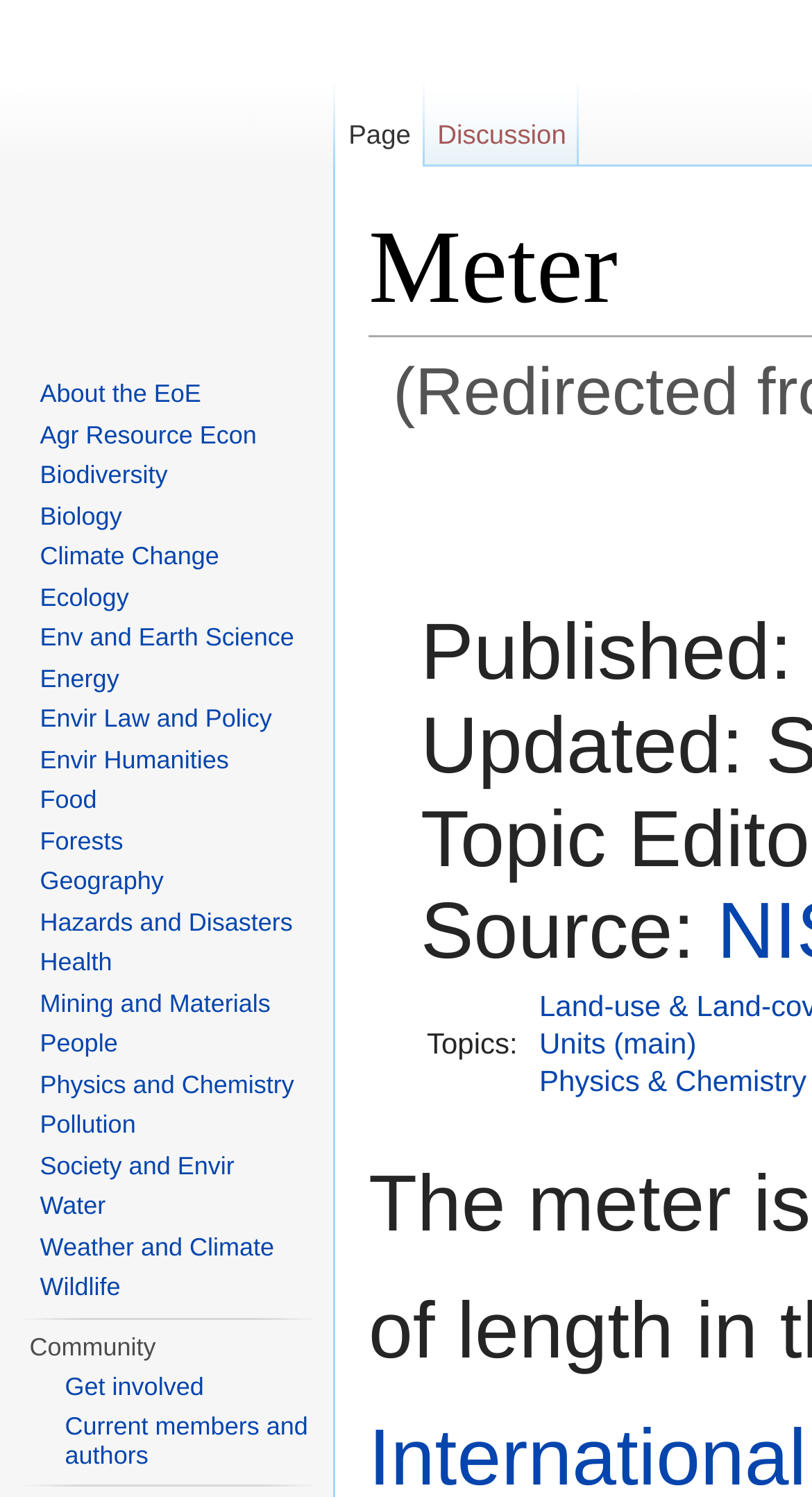What type of information is provided under the 'Published:' label?
Please analyze the image and answer the question with as much detail as possible.

The 'Published:' label is likely providing information about the date when the content was published. This is inferred from the label's position and formatting, which suggests it is providing metadata about the content.